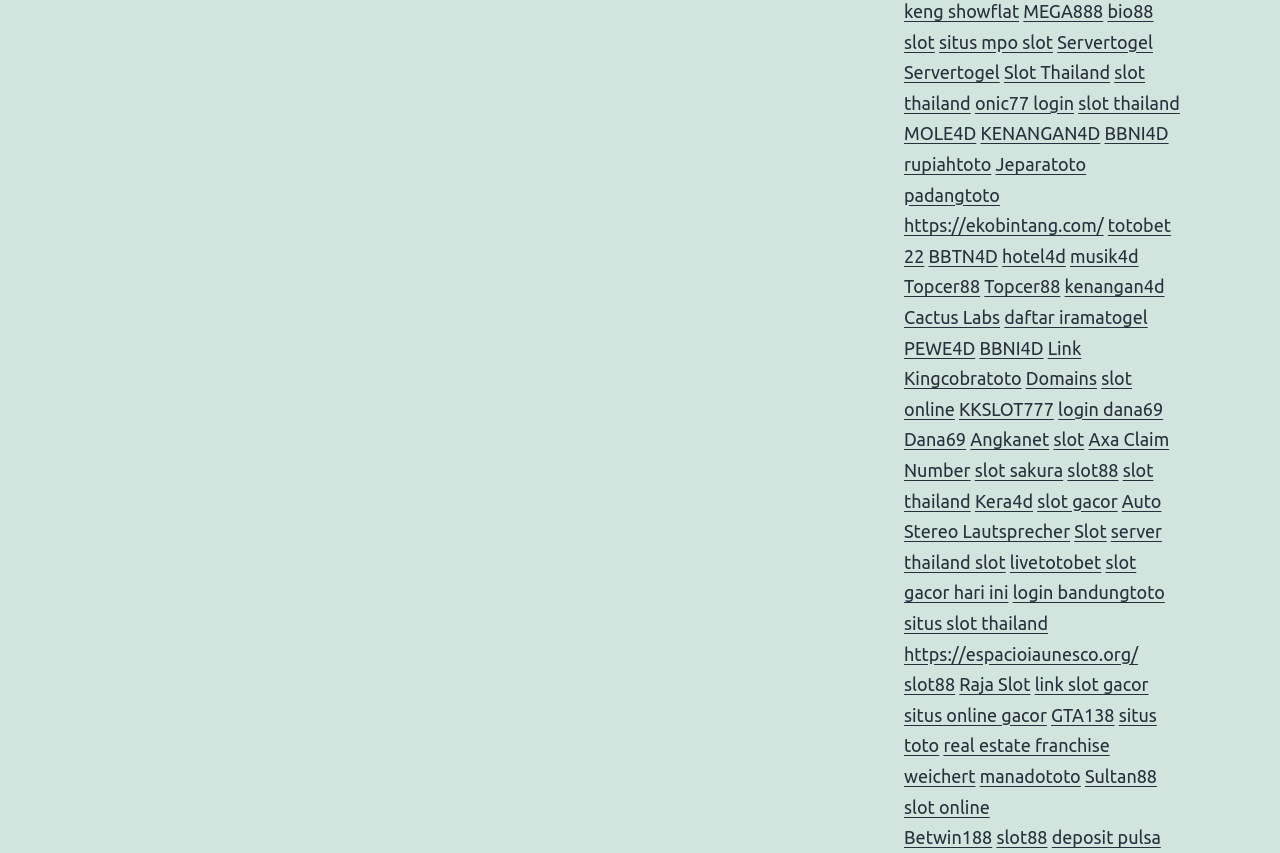Use a single word or phrase to answer the question: 
Are there any links with the same name on the webpage?

Yes